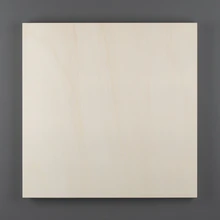Based on the image, give a detailed response to the question: What type of timber is used to make the art board?

According to the caption, the art board is made using 'FSC-certified sustainable timber', which implies that the timber used is certified by the Forest Stewardship Council and is sustainably sourced.